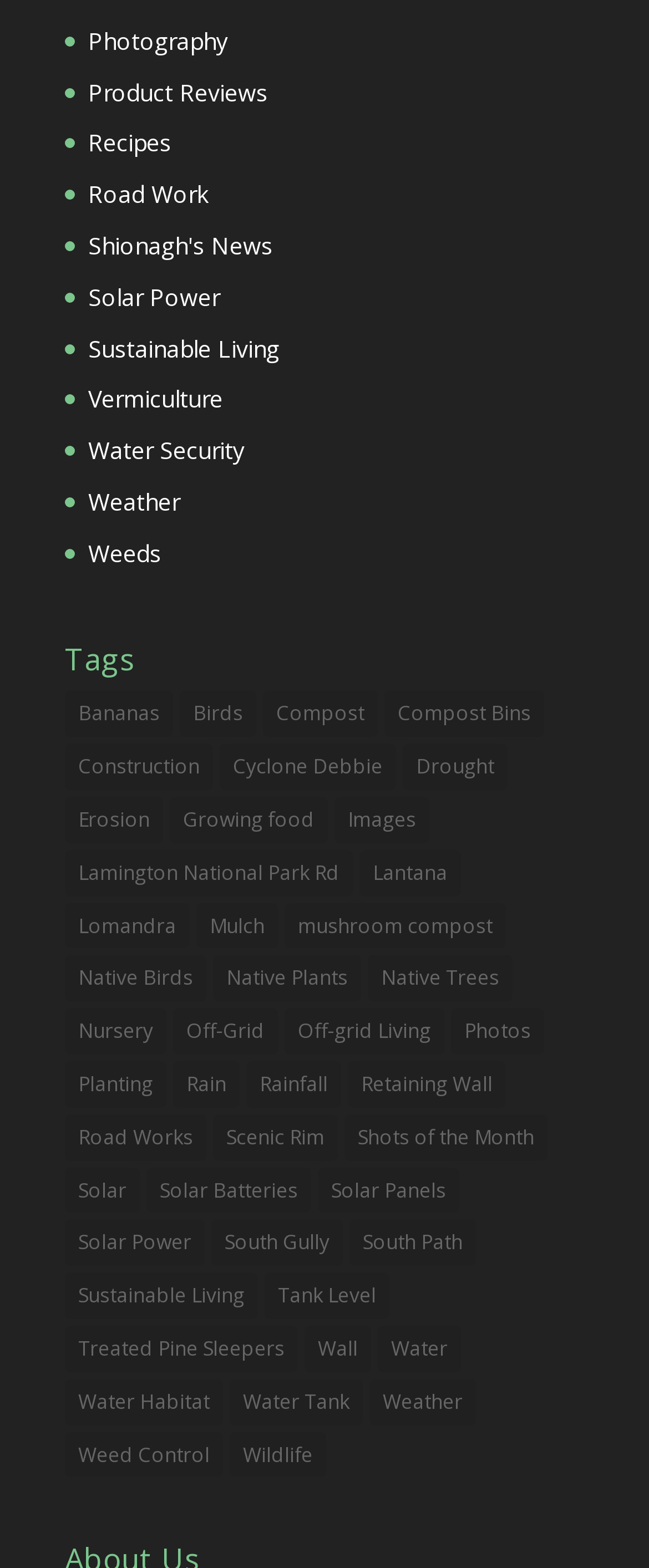How many tags are available on this webpage?
Look at the screenshot and give a one-word or phrase answer.

510